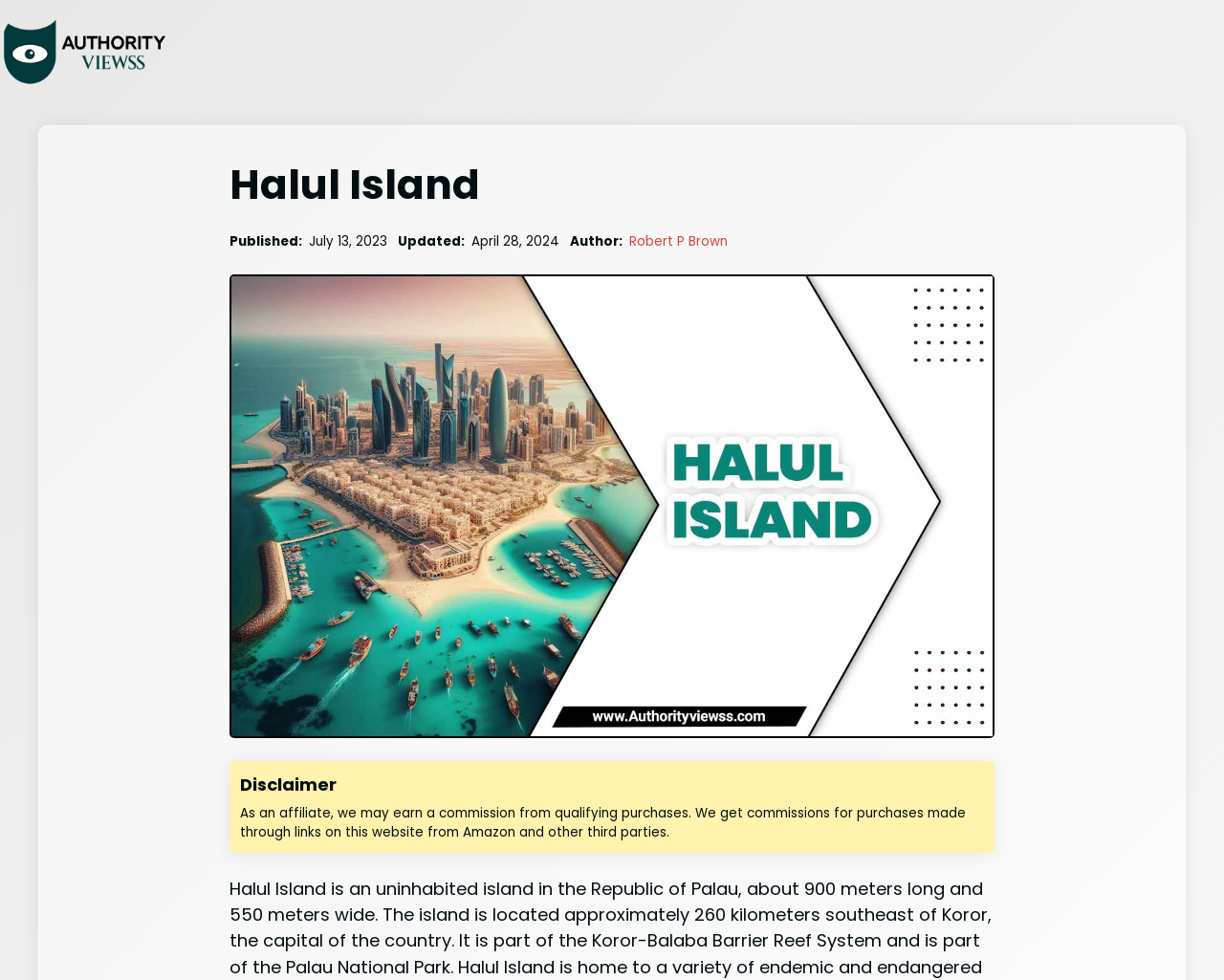Use a single word or phrase to answer the question: What is the disclaimer about?

Earning commissions from purchases